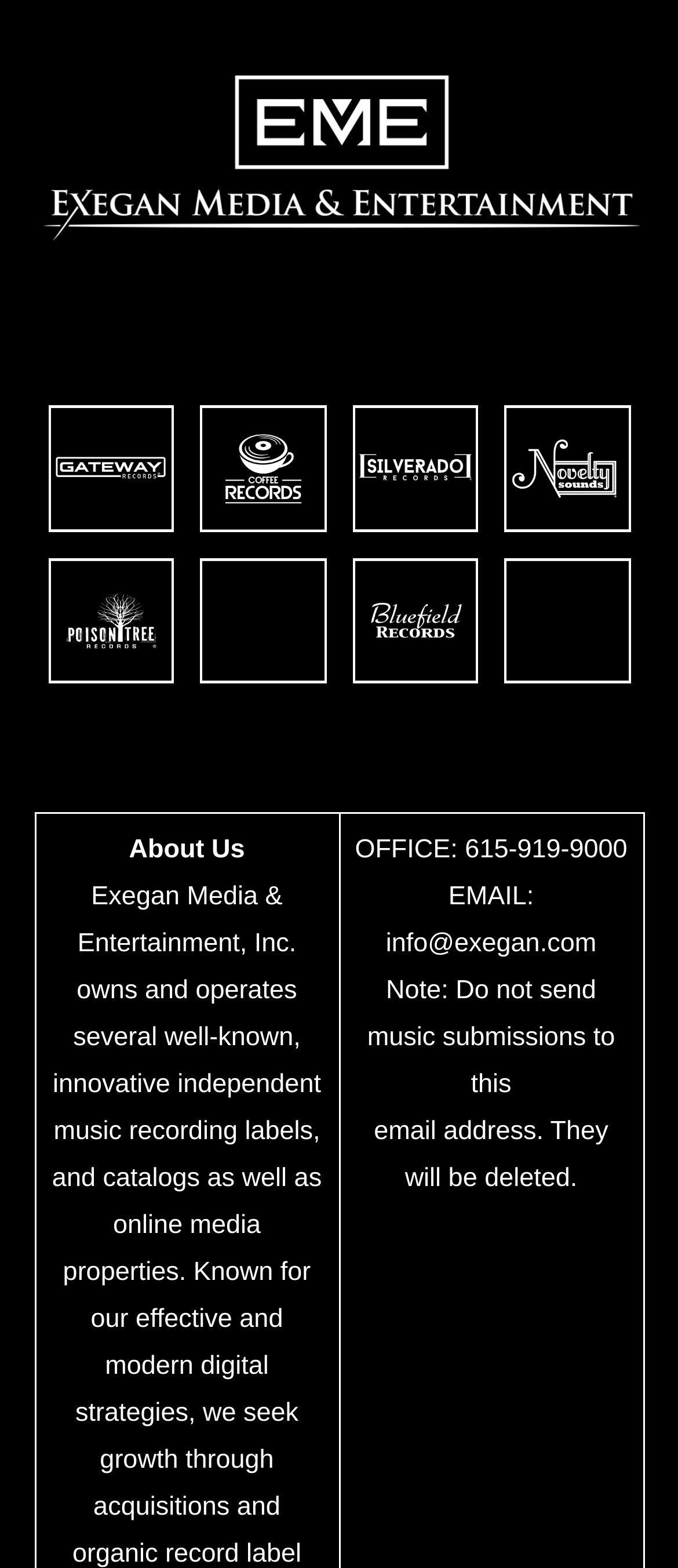What is the name of the music group?
Based on the screenshot, give a detailed explanation to answer the question.

The name of the music group can be found in the link element with the text 'Exegan Music Group' at the top of the page, which is also the title of the webpage.